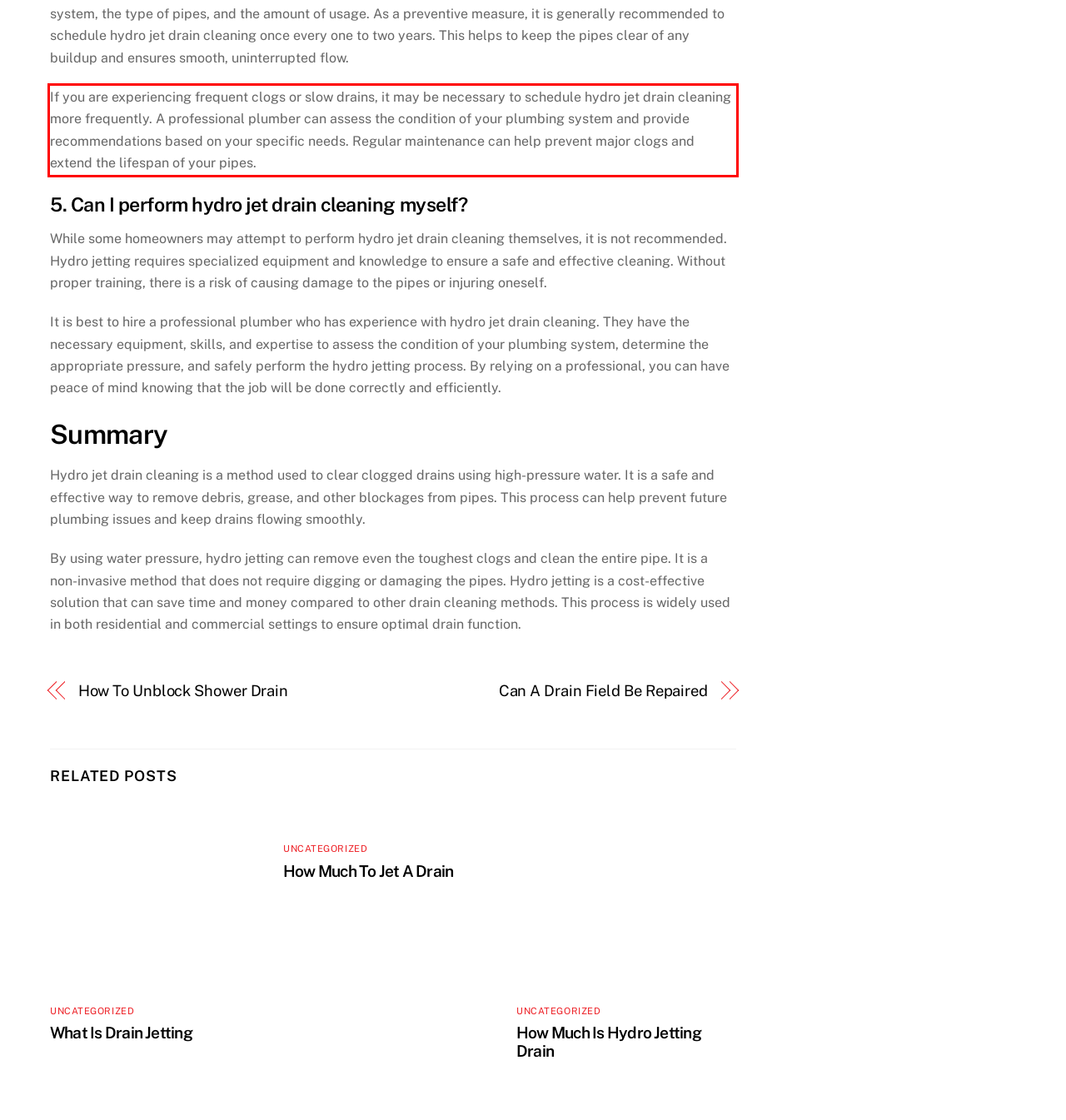Please perform OCR on the text content within the red bounding box that is highlighted in the provided webpage screenshot.

If you are experiencing frequent clogs or slow drains, it may be necessary to schedule hydro jet drain cleaning more frequently. A professional plumber can assess the condition of your plumbing system and provide recommendations based on your specific needs. Regular maintenance can help prevent major clogs and extend the lifespan of your pipes.